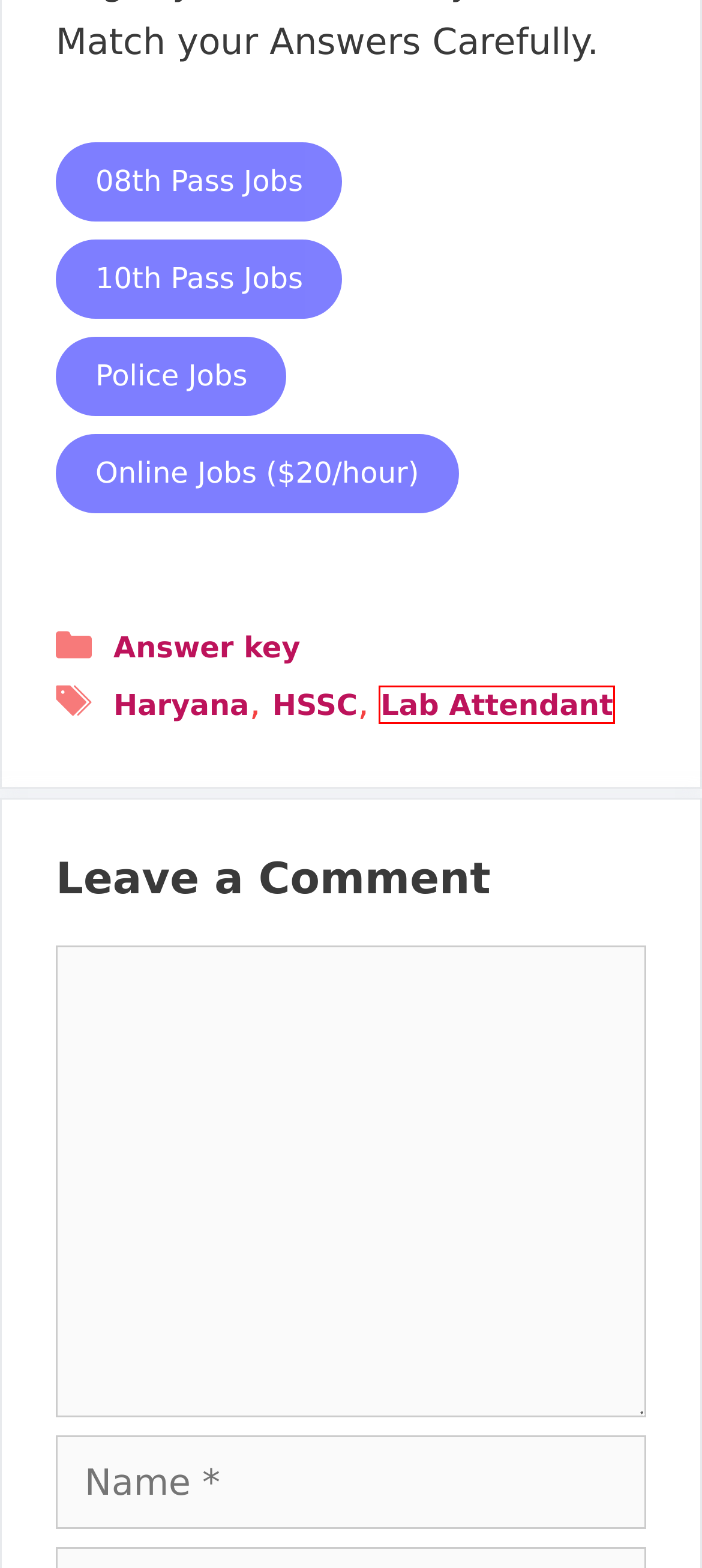Given a webpage screenshot with a red bounding box around a UI element, choose the webpage description that best matches the new webpage after clicking the element within the bounding box. Here are the candidates:
A. HSSC – Mollad
B. HTET Admit Card 2020 HTET PRT, TGT, PGT Admit Card haryanatet.in – Mollad
C. Lab Attendant – Mollad
D. Disclaimer – Mollad
E. About us – Mollad
F. Haryana – Mollad
G. LIC AAO 2021: Exam Date, Hall Ticket, Syllabus, Result – Mollad
H. The Tribune epaper pdf get – Check Today’s The Tribune newspaper in pdf – Mollad

C